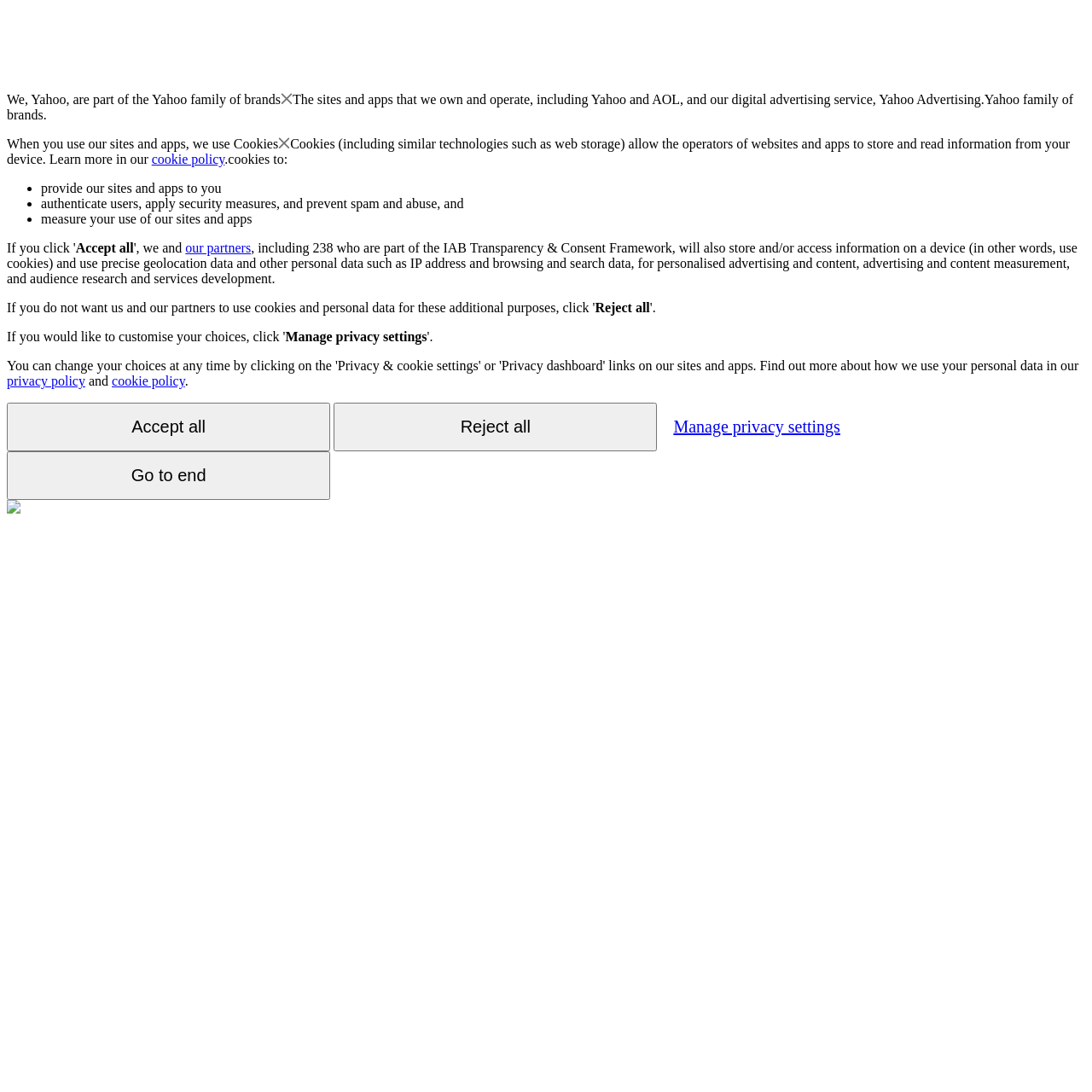For the element described, predict the bounding box coordinates as (top-left x, top-left y, bottom-right x, bottom-right y). All values should be between 0 and 1. Element description: Go to end

[0.006, 0.413, 0.302, 0.458]